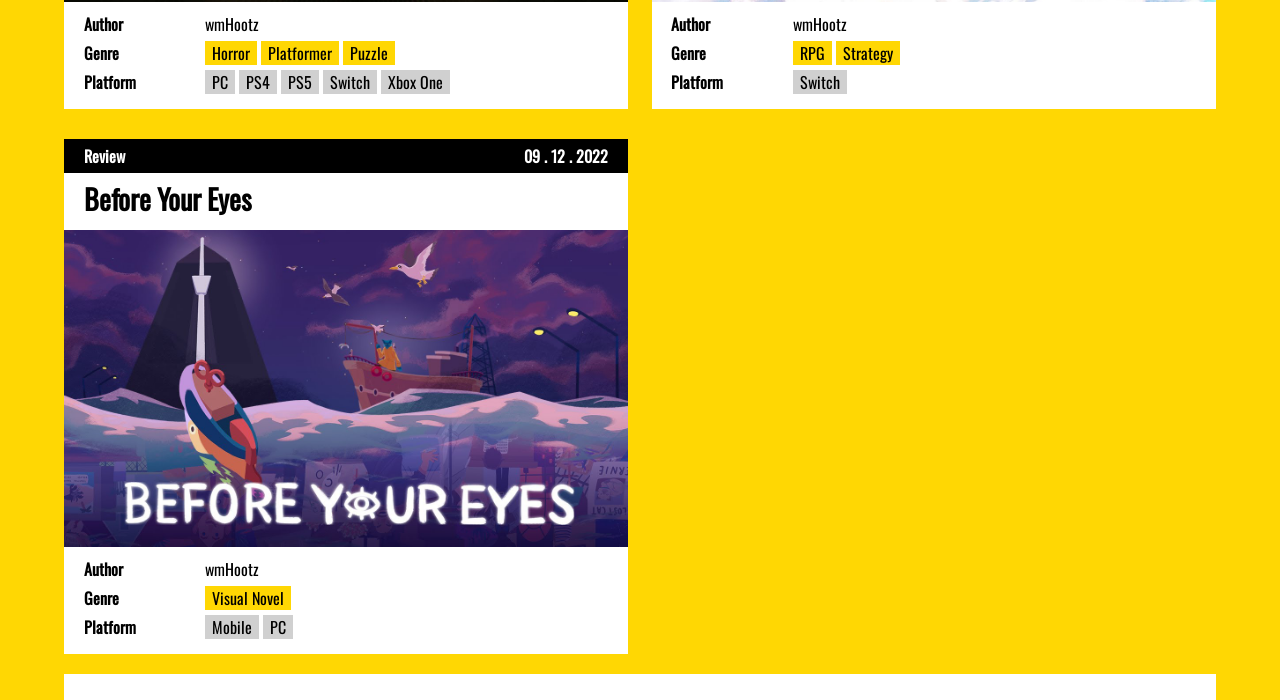What is the platform of the game with the genre 'Visual Novel'?
Refer to the image and respond with a one-word or short-phrase answer.

Mobile, PC